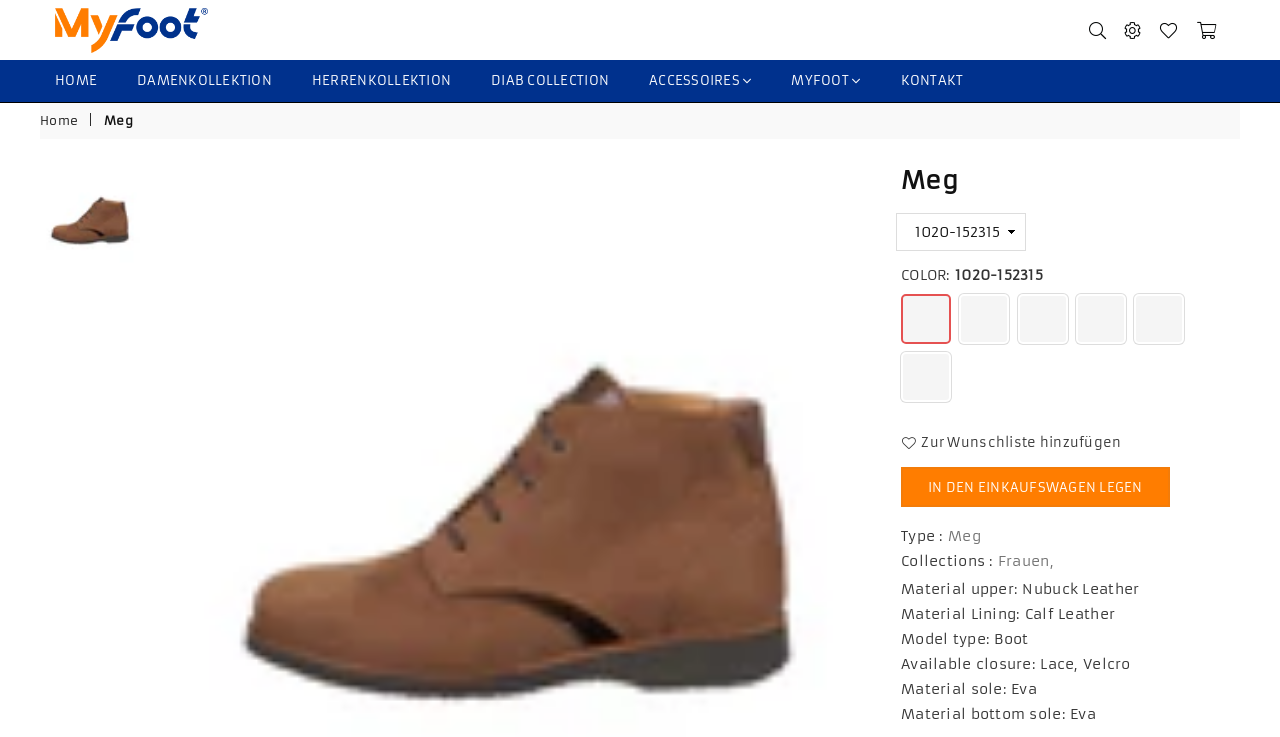Use a single word or phrase to answer the following:
How many color options are available for the shoe?

6